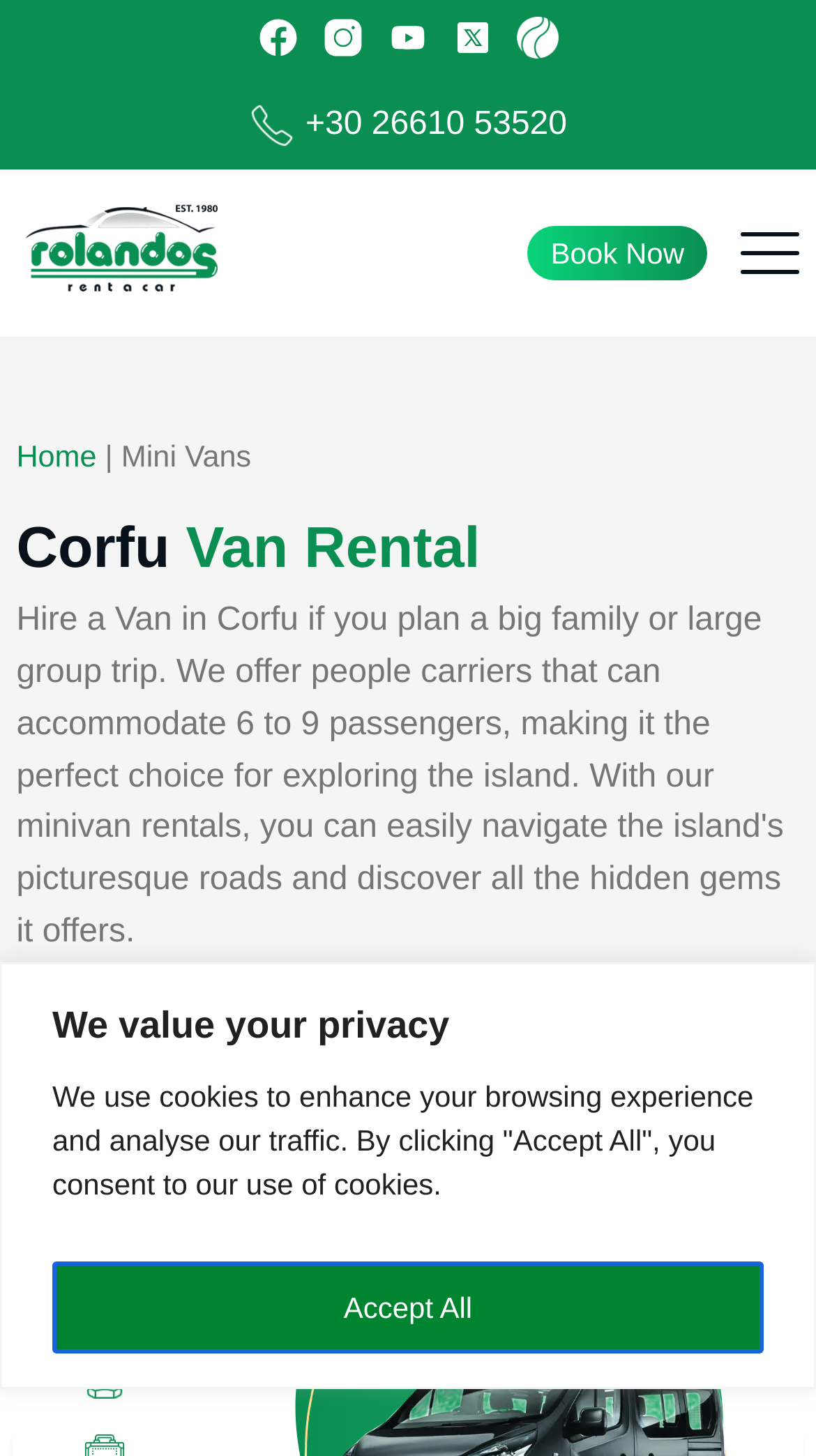Based on the element description: "parent_node: Book Now", identify the UI element and provide its bounding box coordinates. Use four float numbers between 0 and 1, [left, top, right, bottom].

[0.02, 0.139, 0.276, 0.209]